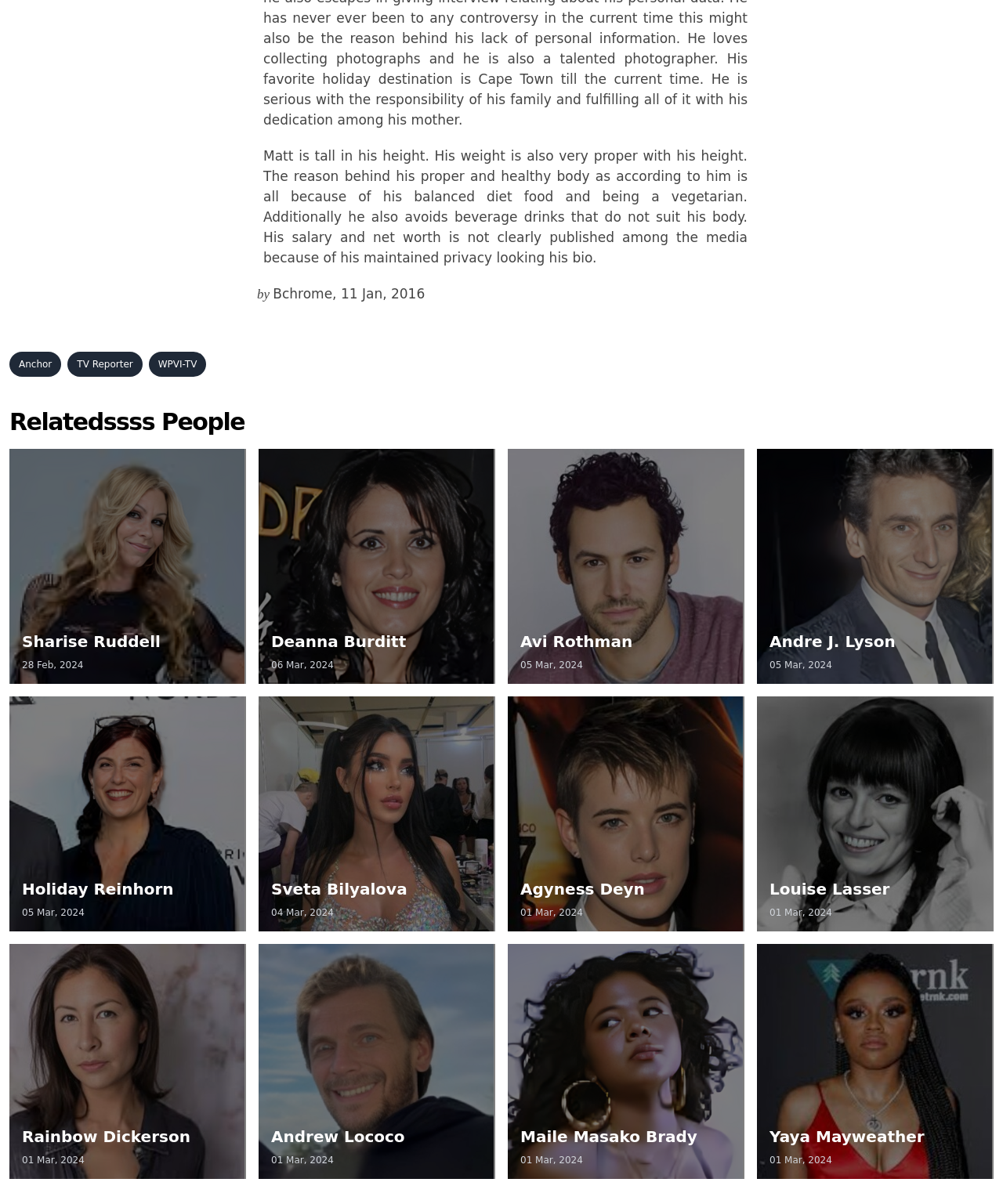Please answer the following question using a single word or phrase: 
How many links are there in the webpage?

21